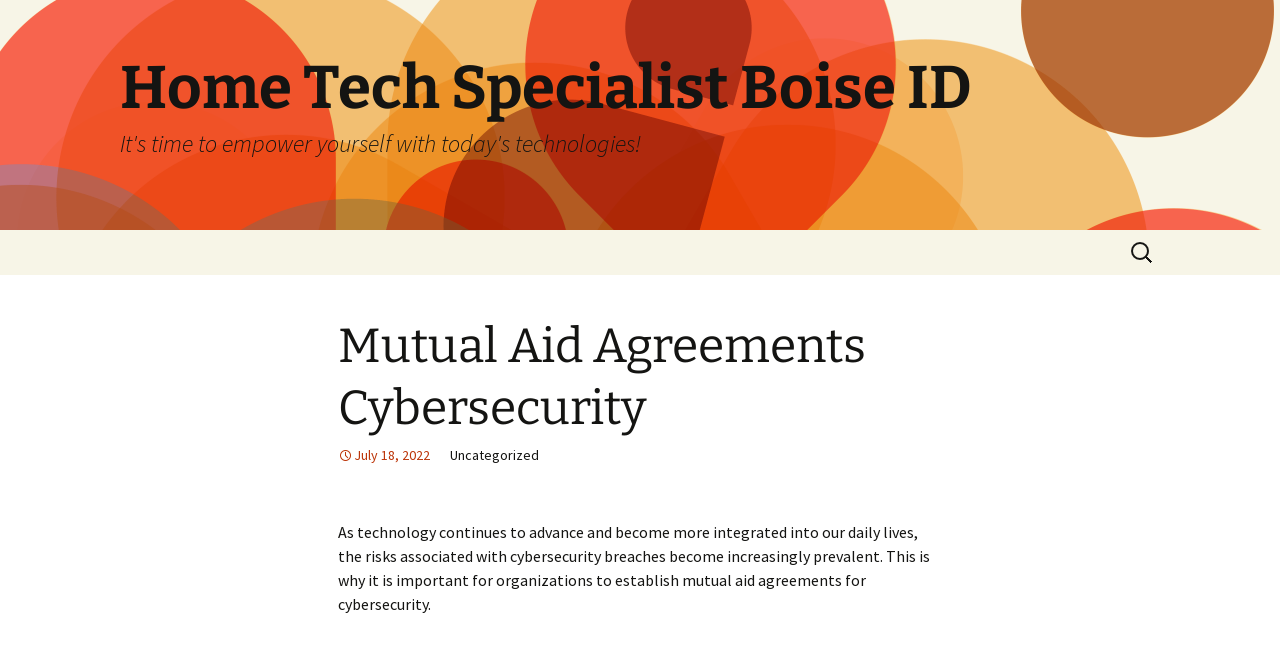What is the purpose of the search box?
Please answer the question with as much detail as possible using the screenshot.

The search box is located at the top right corner of the webpage, and it has a label 'Search for:' next to it, indicating that its purpose is to allow users to search for specific content within the webpage.